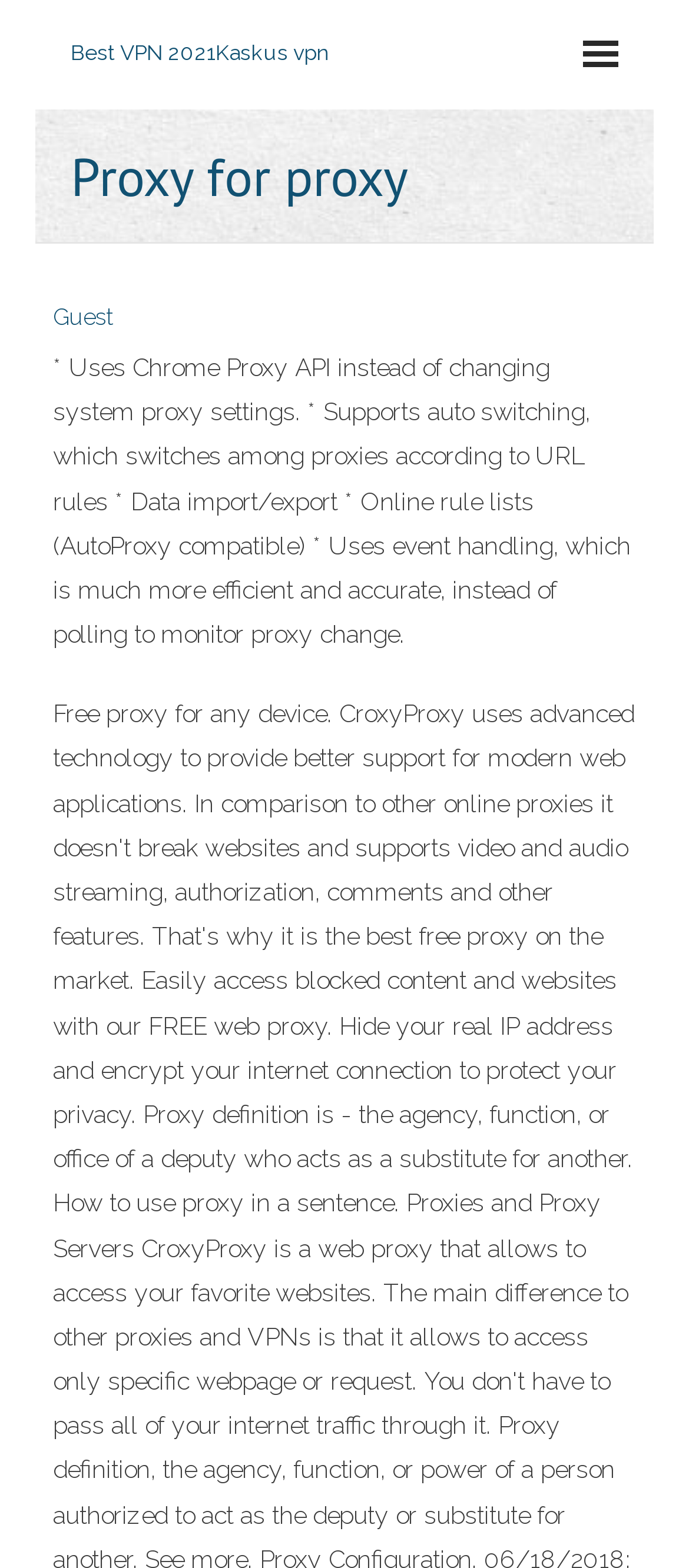What is the benefit of using this proxy?
Based on the image, answer the question with as much detail as possible.

According to the static text section, this proxy uses event handling, which is much more efficient and accurate, instead of polling to monitor proxy change, making it a beneficial option.